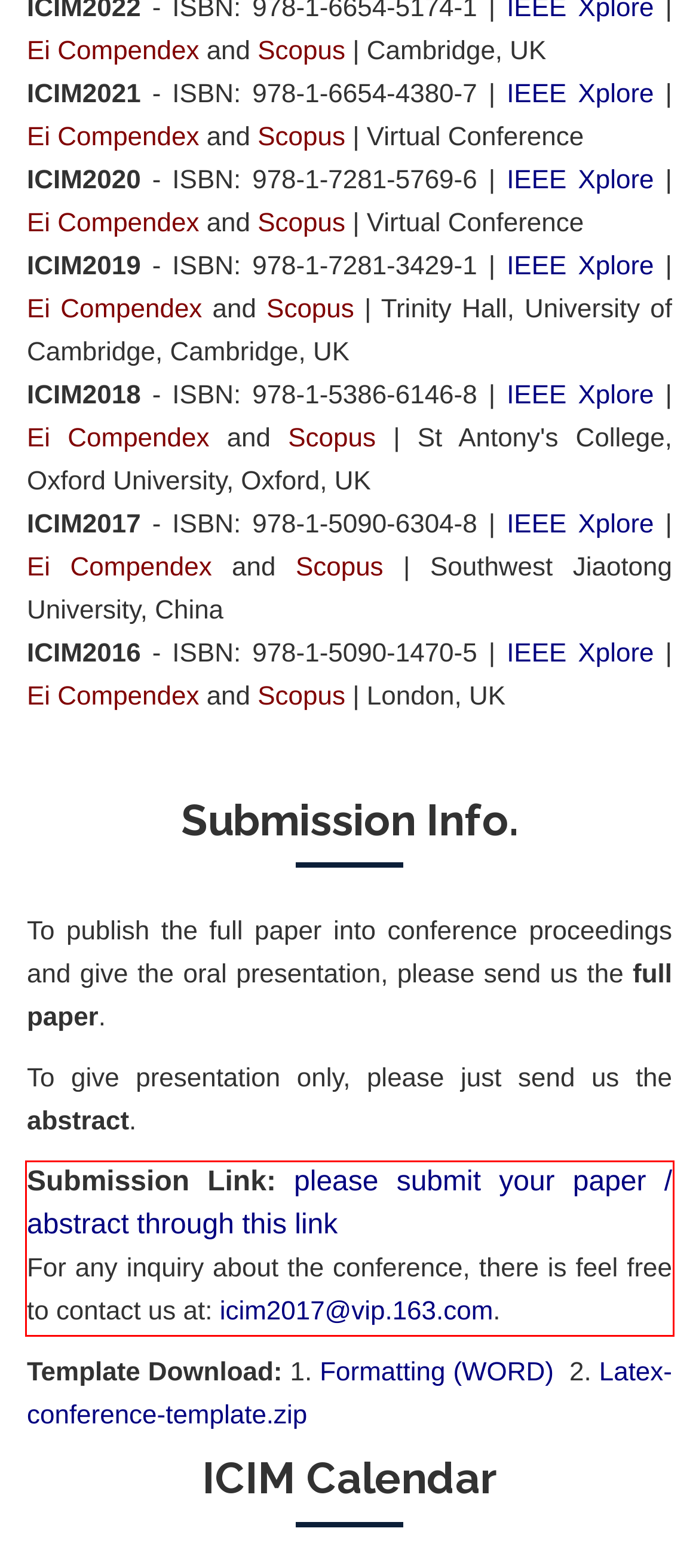Please identify the text within the red rectangular bounding box in the provided webpage screenshot.

Submission Link: please submit your paper / abstract through this link For any inquiry about the conference, there is feel free to contact us at: icim2017@vip.163.com.